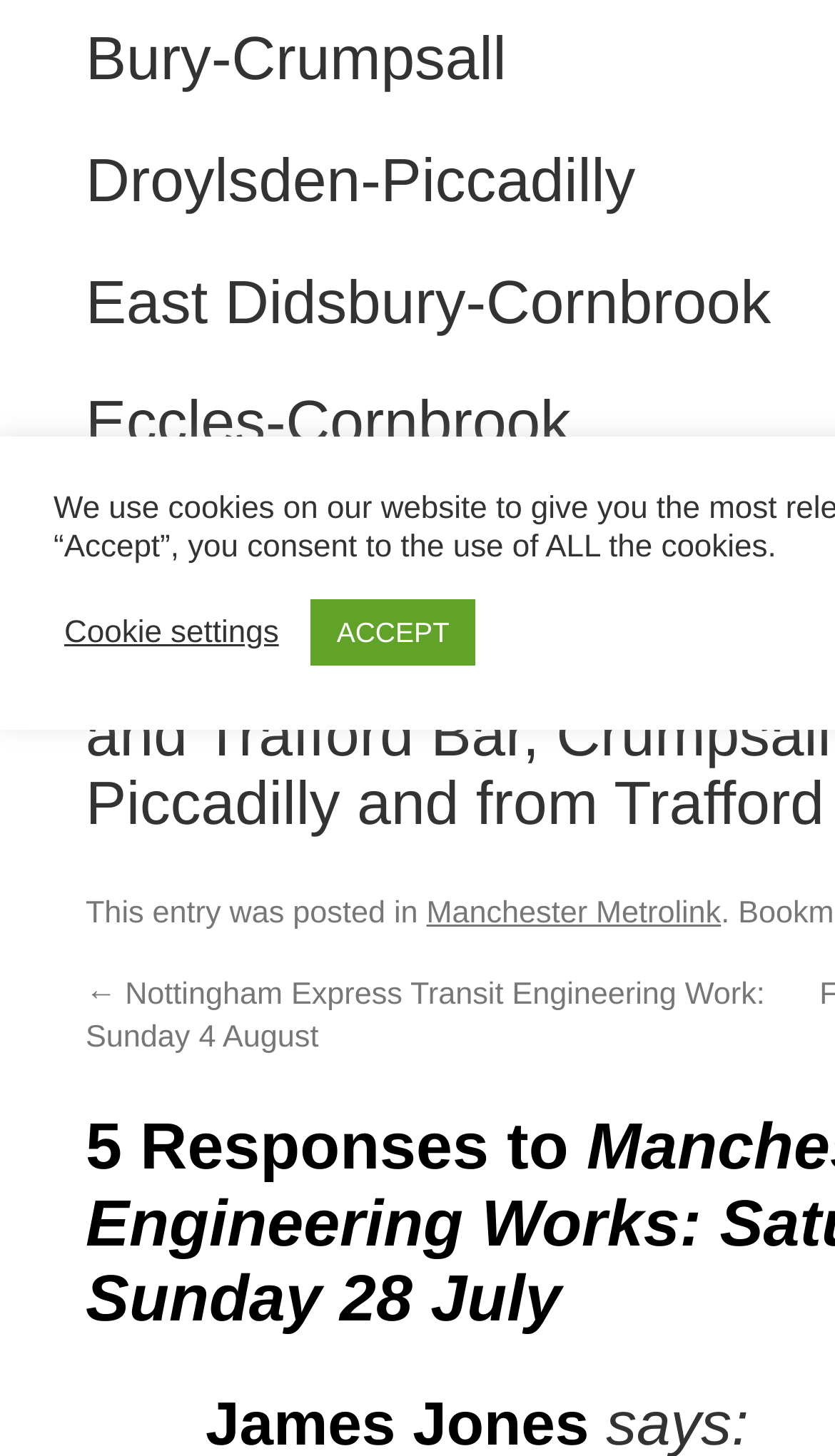How many buttons are there on the page?
Examine the image and provide an in-depth answer to the question.

I identified two button elements on the page, which are 'Cookie settings' and 'ACCEPT'.